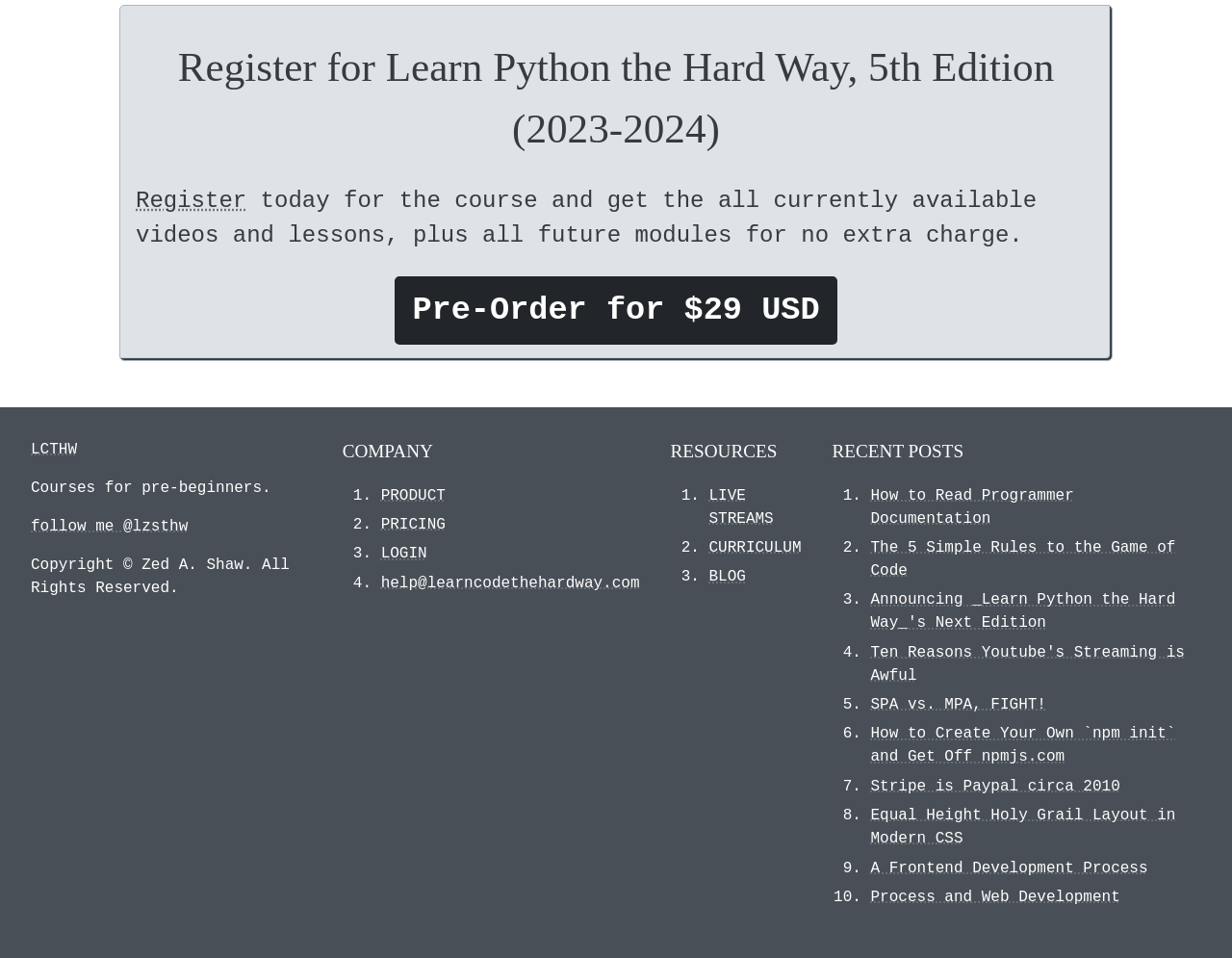What are the categories listed under COMPANY?
From the screenshot, supply a one-word or short-phrase answer.

PRODUCT, PRICING, LOGIN, HELP